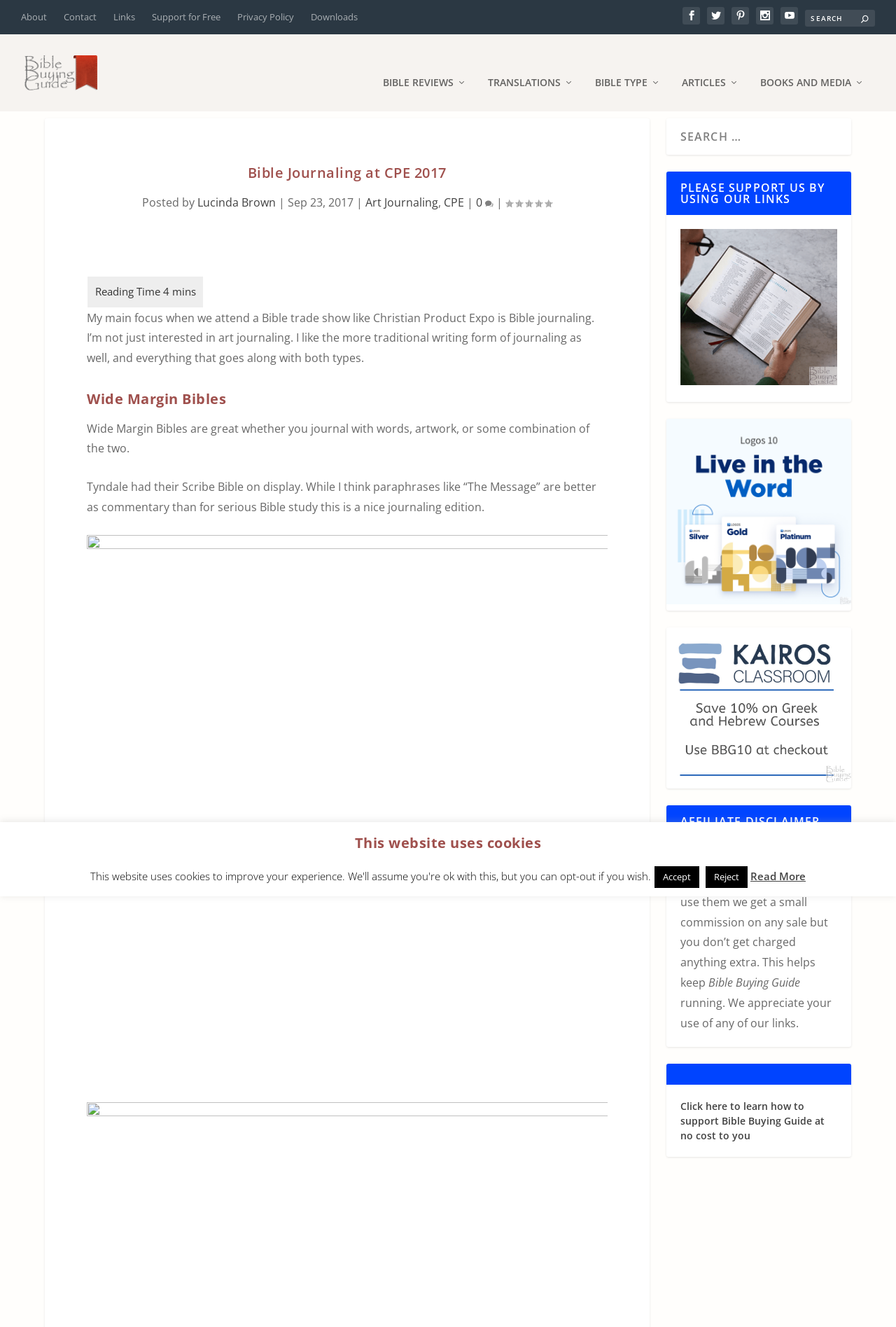Locate the bounding box coordinates of the clickable element to fulfill the following instruction: "Learn about art journaling". Provide the coordinates as four float numbers between 0 and 1 in the format [left, top, right, bottom].

[0.408, 0.163, 0.489, 0.174]